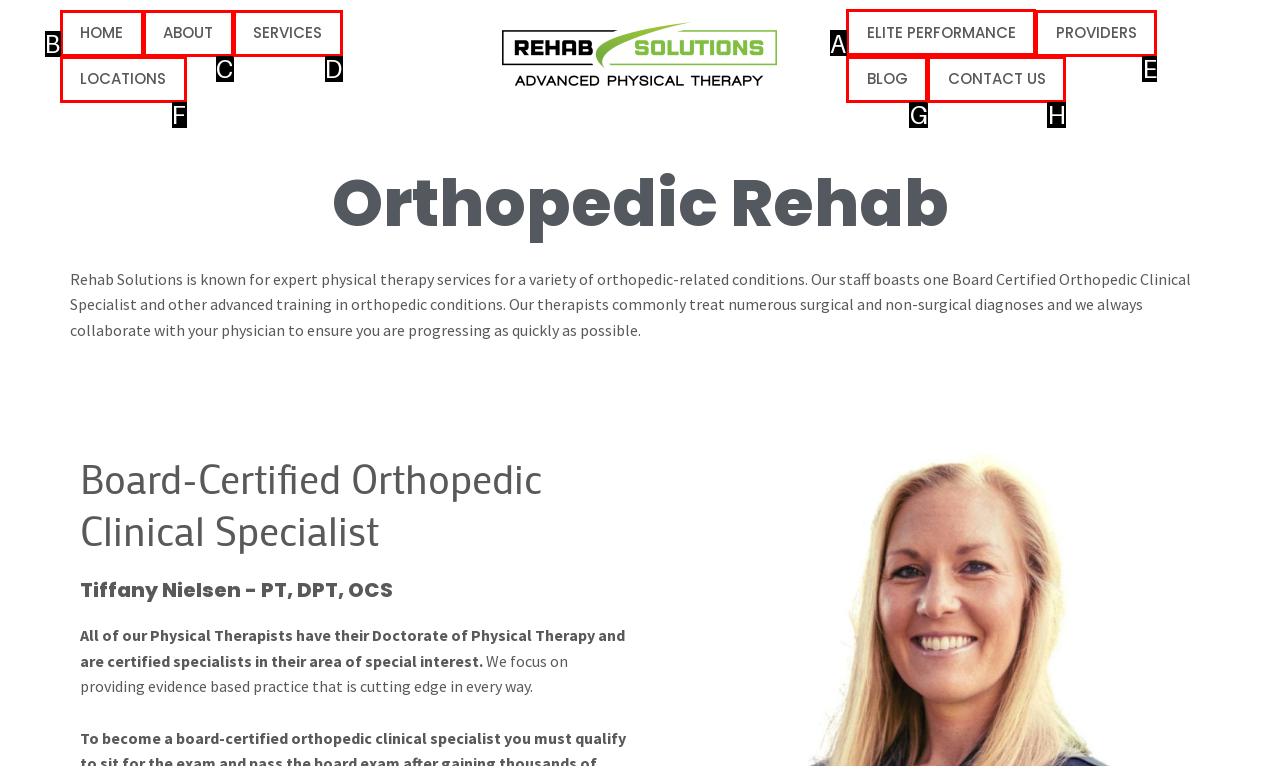Determine the HTML element to be clicked to complete the task: visit elite performance. Answer by giving the letter of the selected option.

A